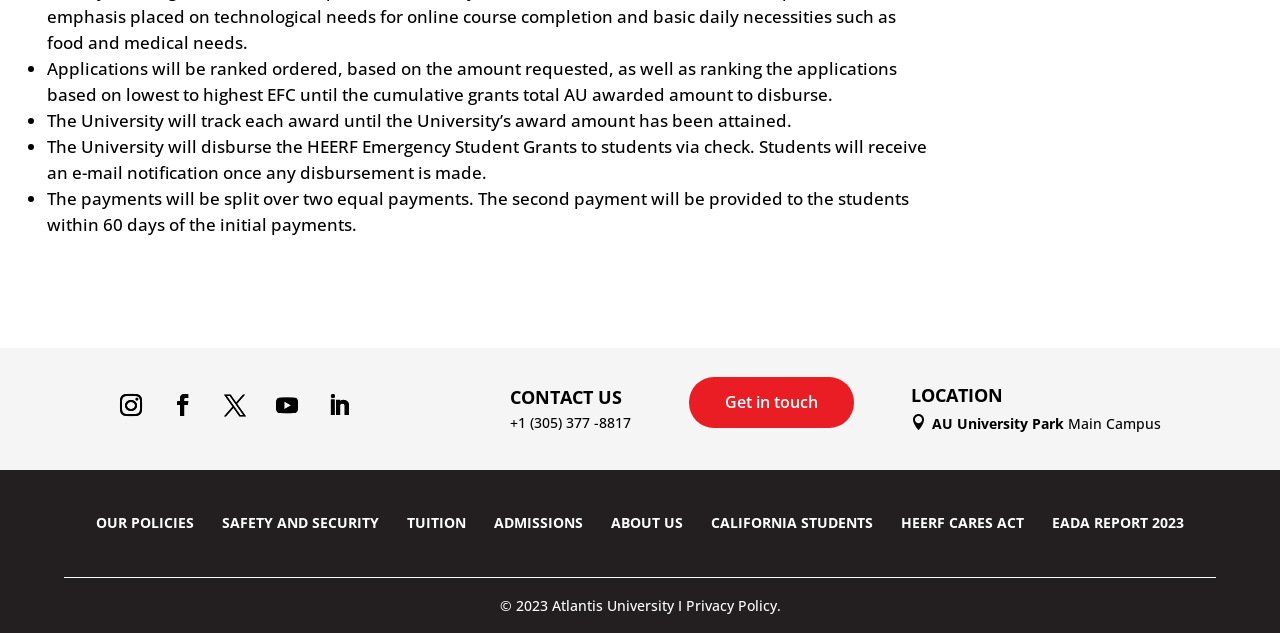Please identify the bounding box coordinates of the area I need to click to accomplish the following instruction: "View the 'Privacy Policy'".

[0.536, 0.941, 0.61, 0.971]